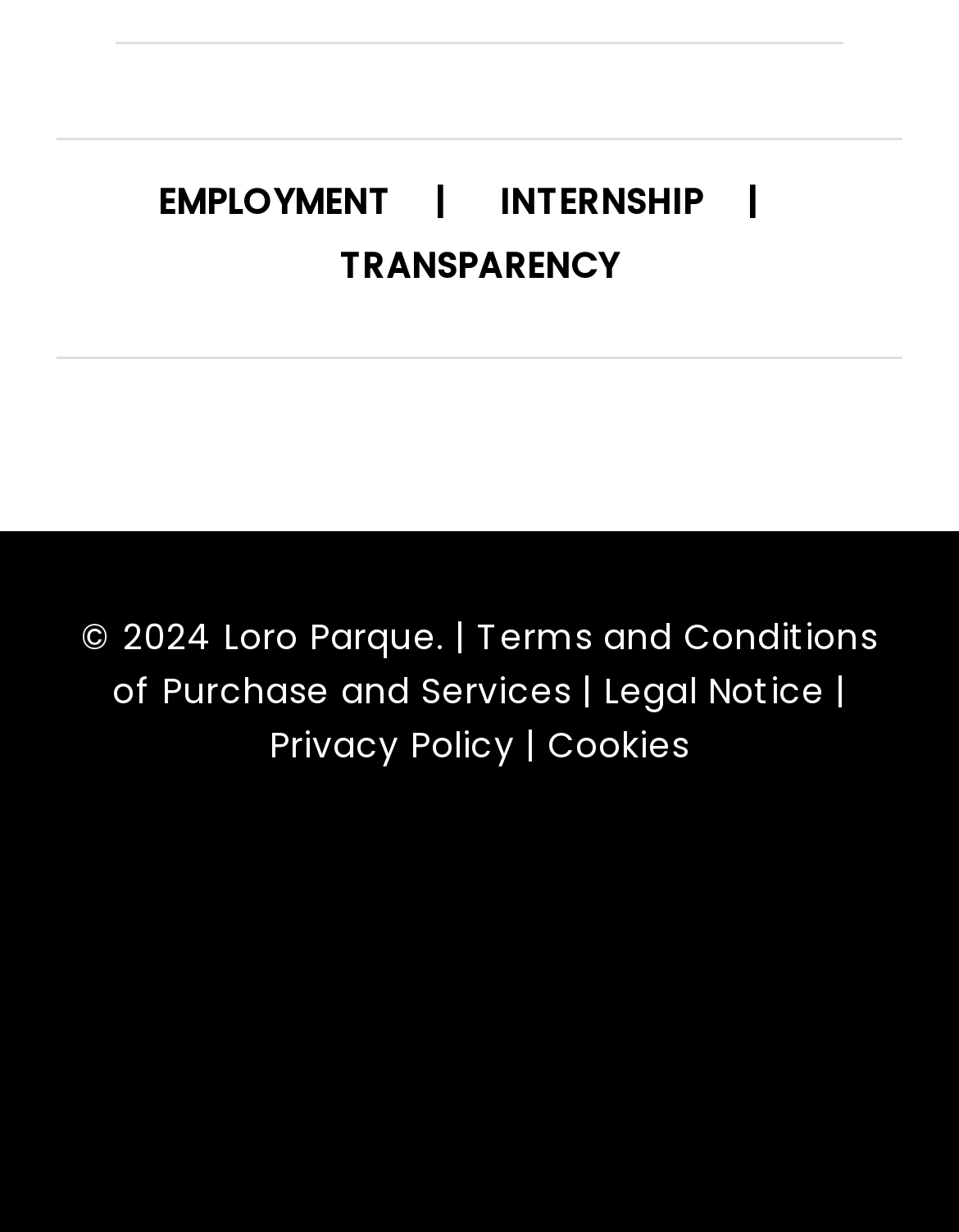What are the main categories of animals?
Kindly offer a comprehensive and detailed response to the question.

The main categories of animals can be determined by looking at the links on the page, which include 'Animals', 'Parrots Museum', 'Sea lions', 'Dolphins', and 'Orca'. These links are likely the main categories of animals featured on the website.